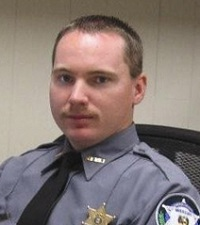Elaborate on the image by describing it in detail.

The image features a Missouri sheriff, Tommy Adams, who recently faced serious legal issues. In a striking contrast to the responsibilities of his role, he was arrested for allegedly distributing methamphetamine. Adams, seen here in his sheriff's uniform, is a reminder of the complexities and challenges law enforcement faces, especially in regions grappling with drug crises. The article discusses how the sheriff's arrest has impacted the community in Carter County, notably highlighting a startling connection between a local leader's actions and the broader meth epidemic affecting the state.